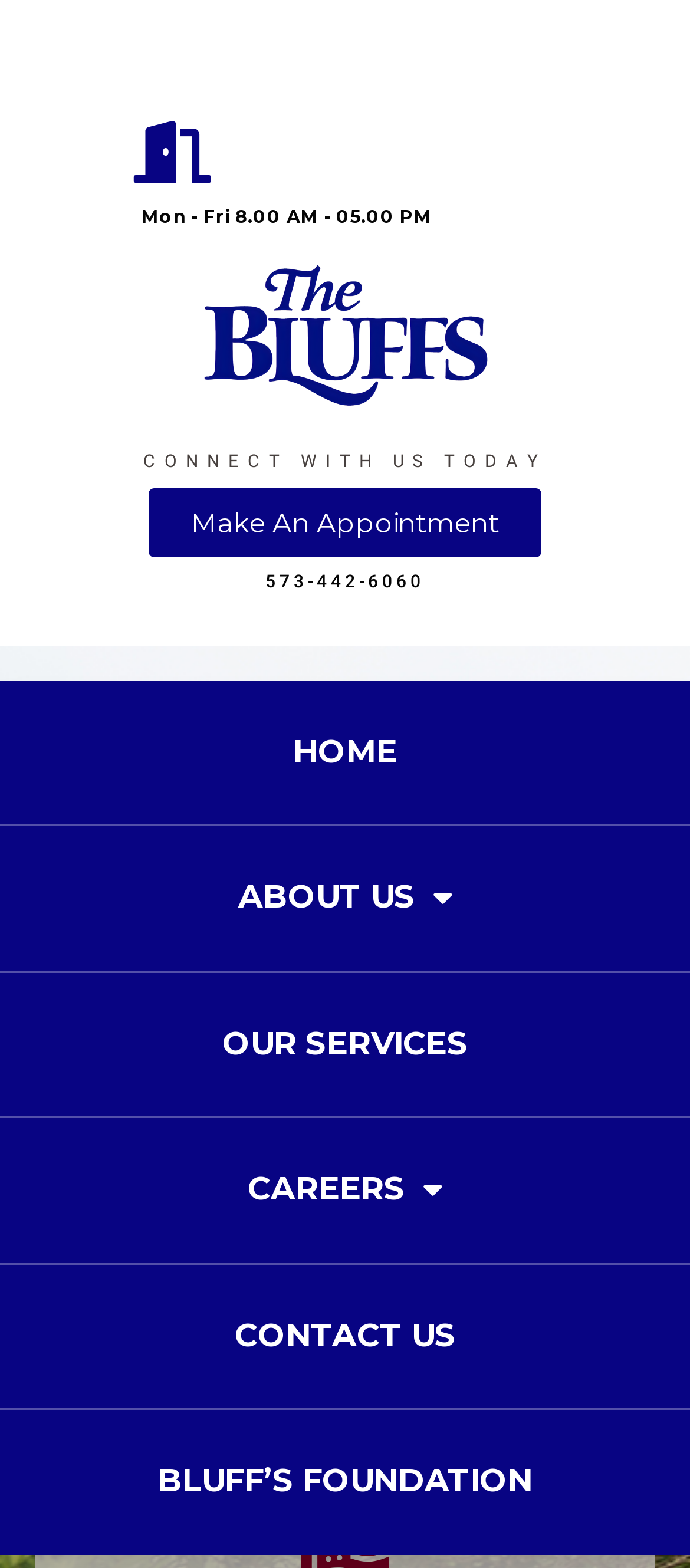What are the office hours?
Examine the webpage screenshot and provide an in-depth answer to the question.

I found the office hours by looking at the static text element that says 'Mon - Fri 8.00 AM - 05.00 PM' which is located at the top of the page.